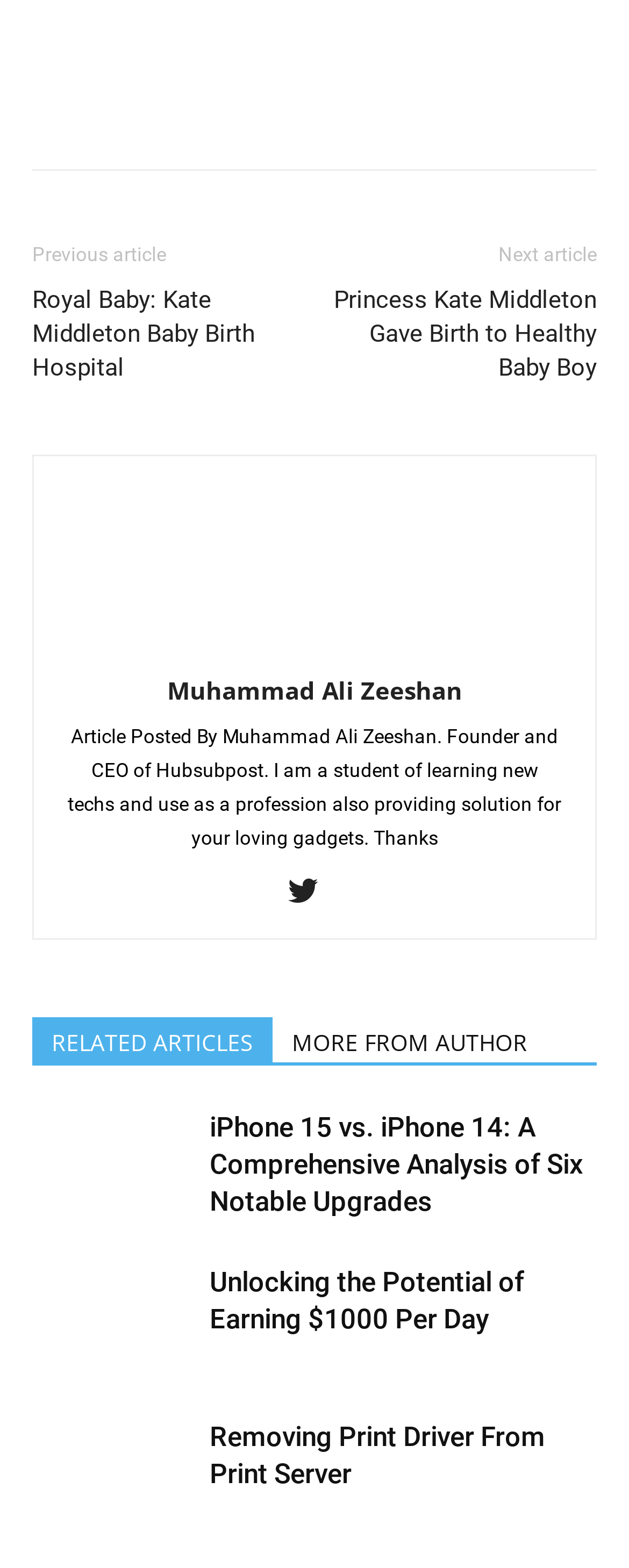Please identify the bounding box coordinates of the element's region that I should click in order to complete the following instruction: "enter name". The bounding box coordinates consist of four float numbers between 0 and 1, i.e., [left, top, right, bottom].

None